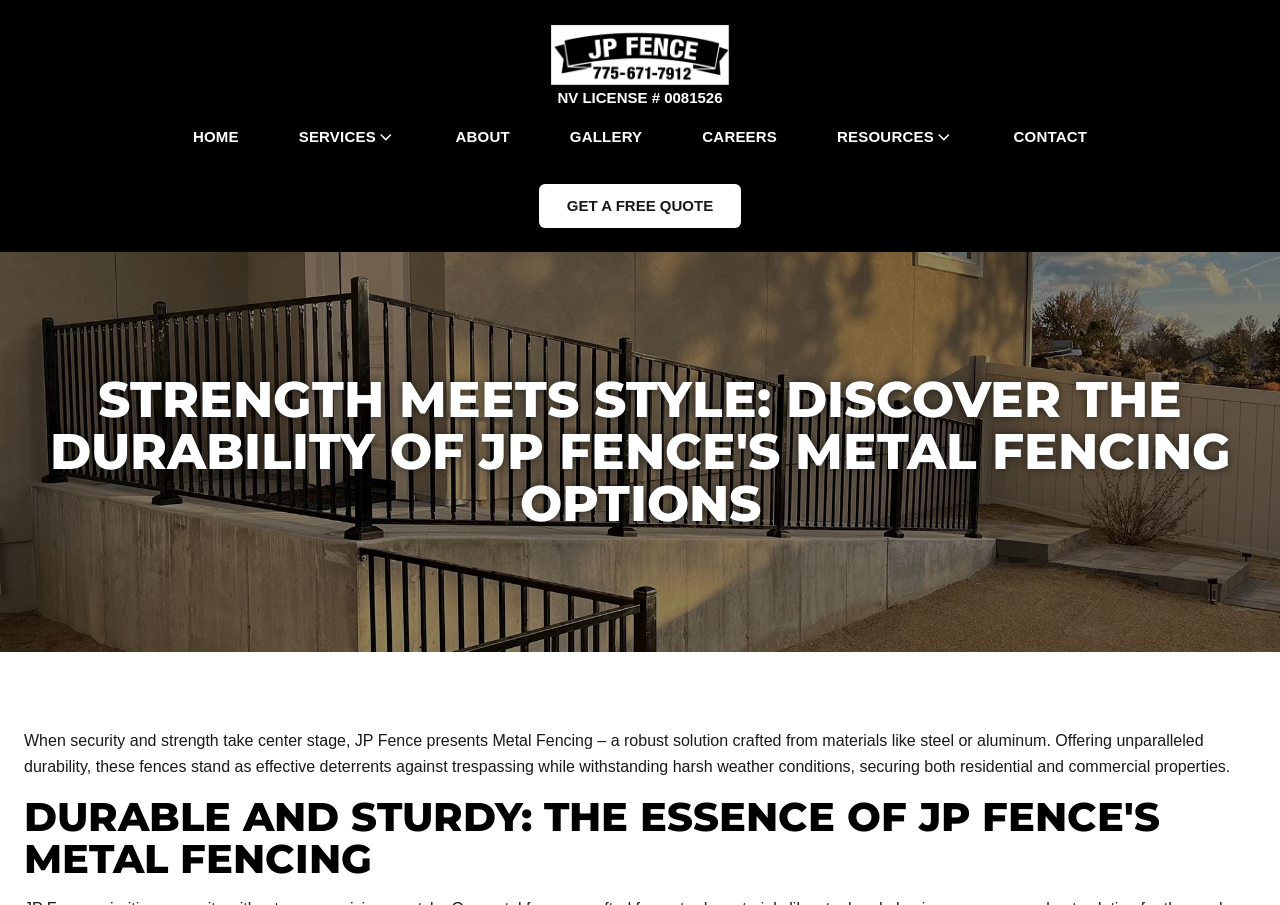What is the purpose of JP Fence's metal fencing?
Please respond to the question with a detailed and thorough explanation.

According to the webpage content, JP Fence's metal fencing is designed to provide security and strength, serving as an effective deterrent against trespassing and withstanding harsh weather conditions, thereby securing both residential and commercial properties.